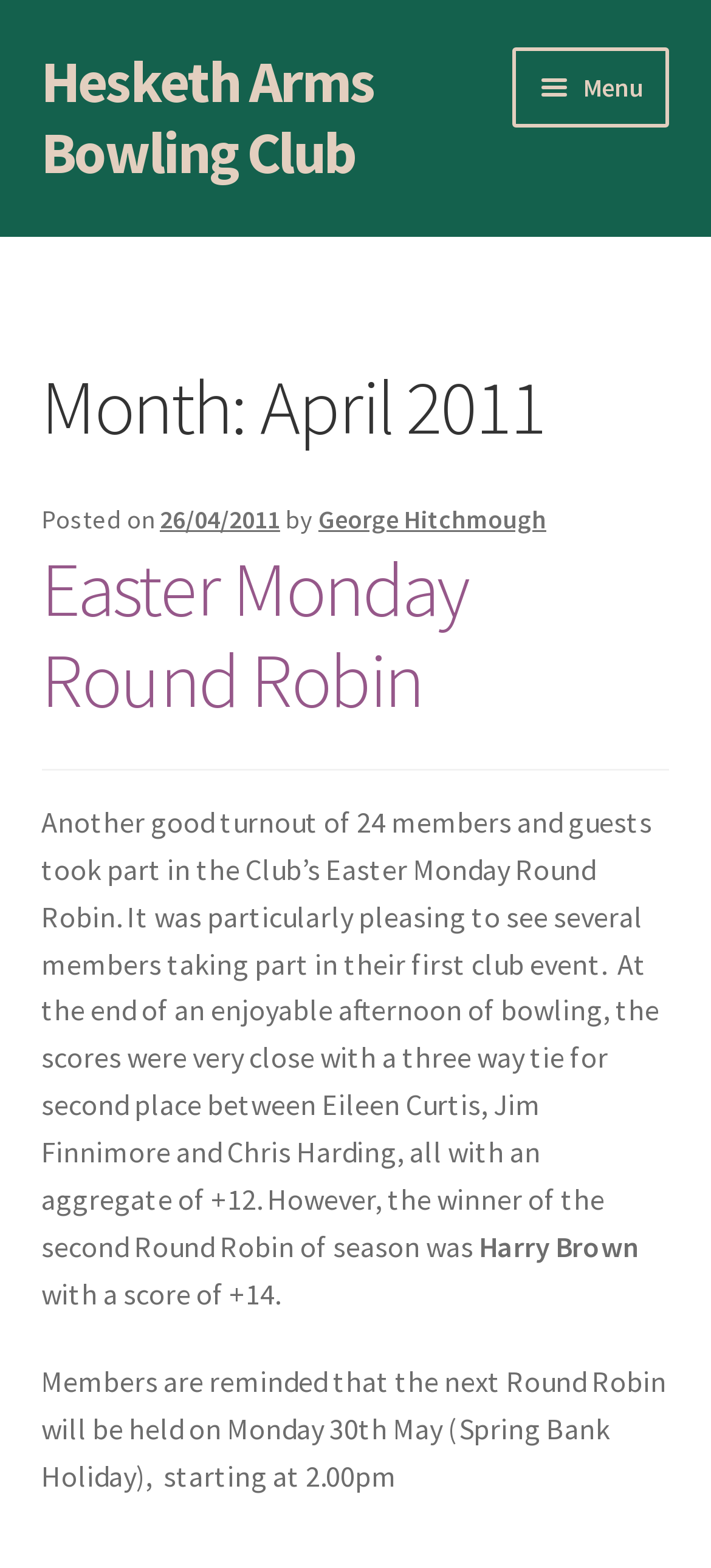Determine the bounding box coordinates of the element that should be clicked to execute the following command: "Click the 'Easter Monday Round Robin' link".

[0.058, 0.345, 0.658, 0.464]